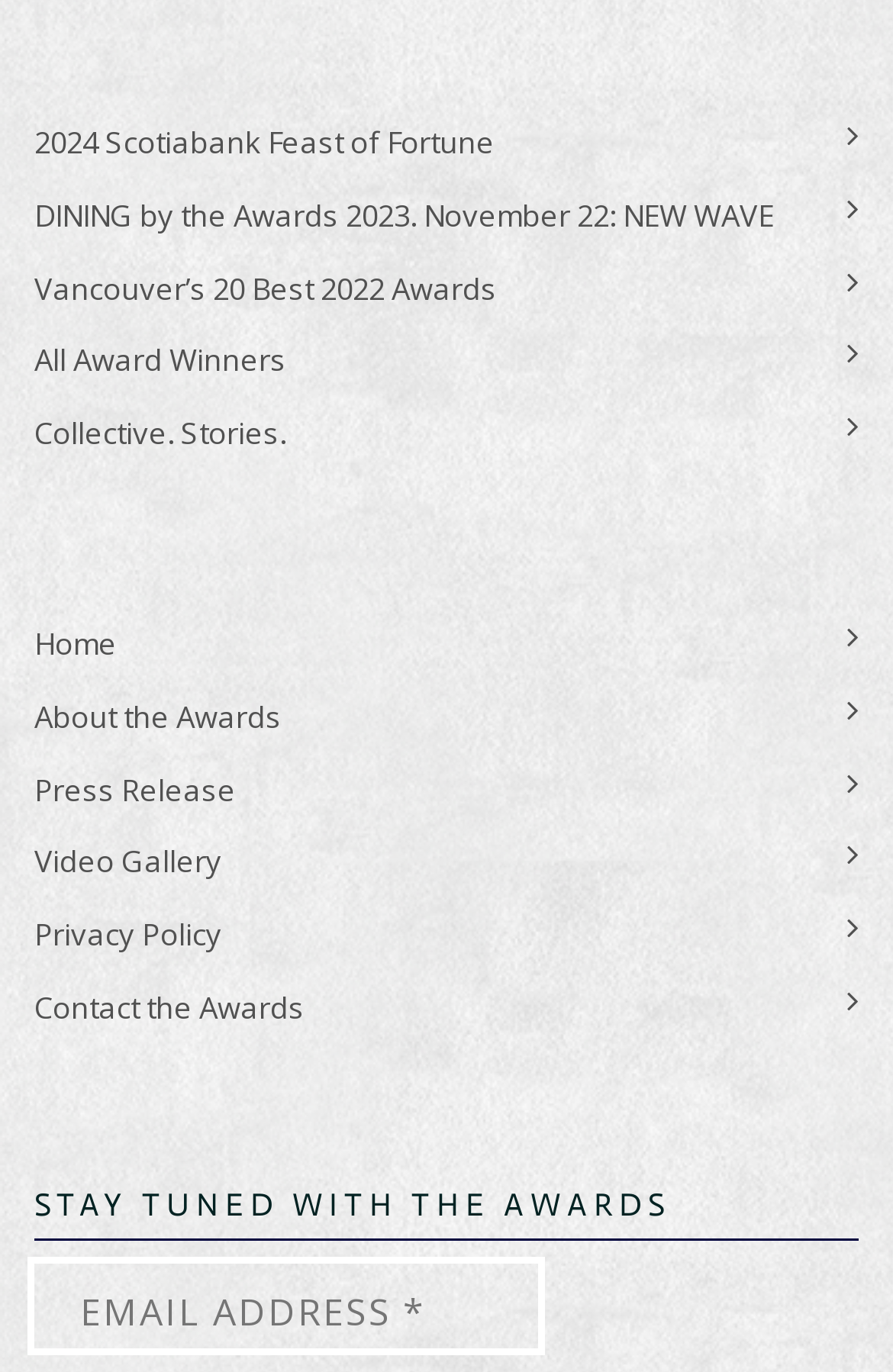Identify the bounding box coordinates for the element that needs to be clicked to fulfill this instruction: "View the video gallery". Provide the coordinates in the format of four float numbers between 0 and 1: [left, top, right, bottom].

[0.038, 0.611, 0.962, 0.648]